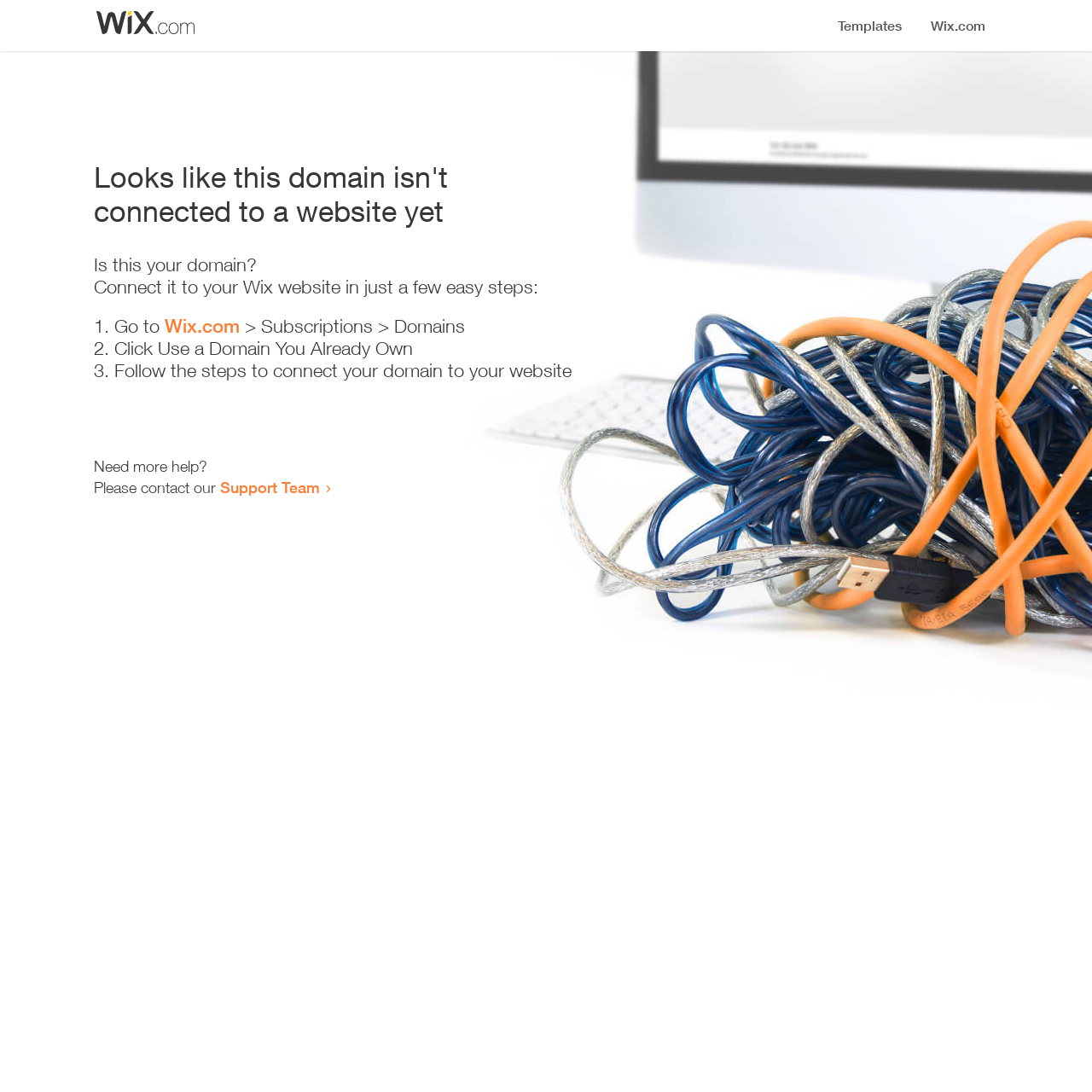What is the current status of the domain?
Answer with a single word or phrase, using the screenshot for reference.

Not connected